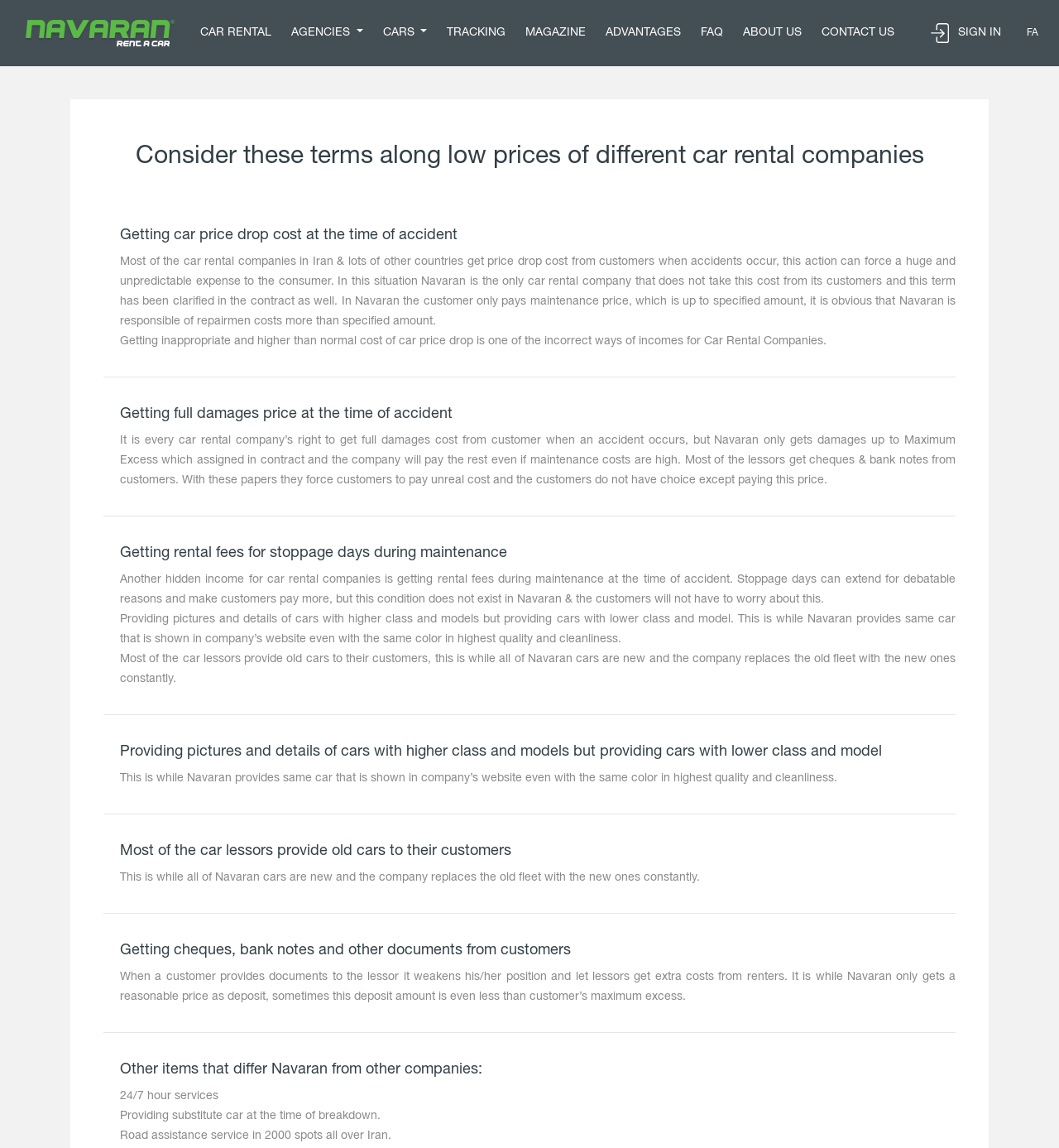Can you find and provide the title of the webpage?

Getting car price drop cost at the time of accident